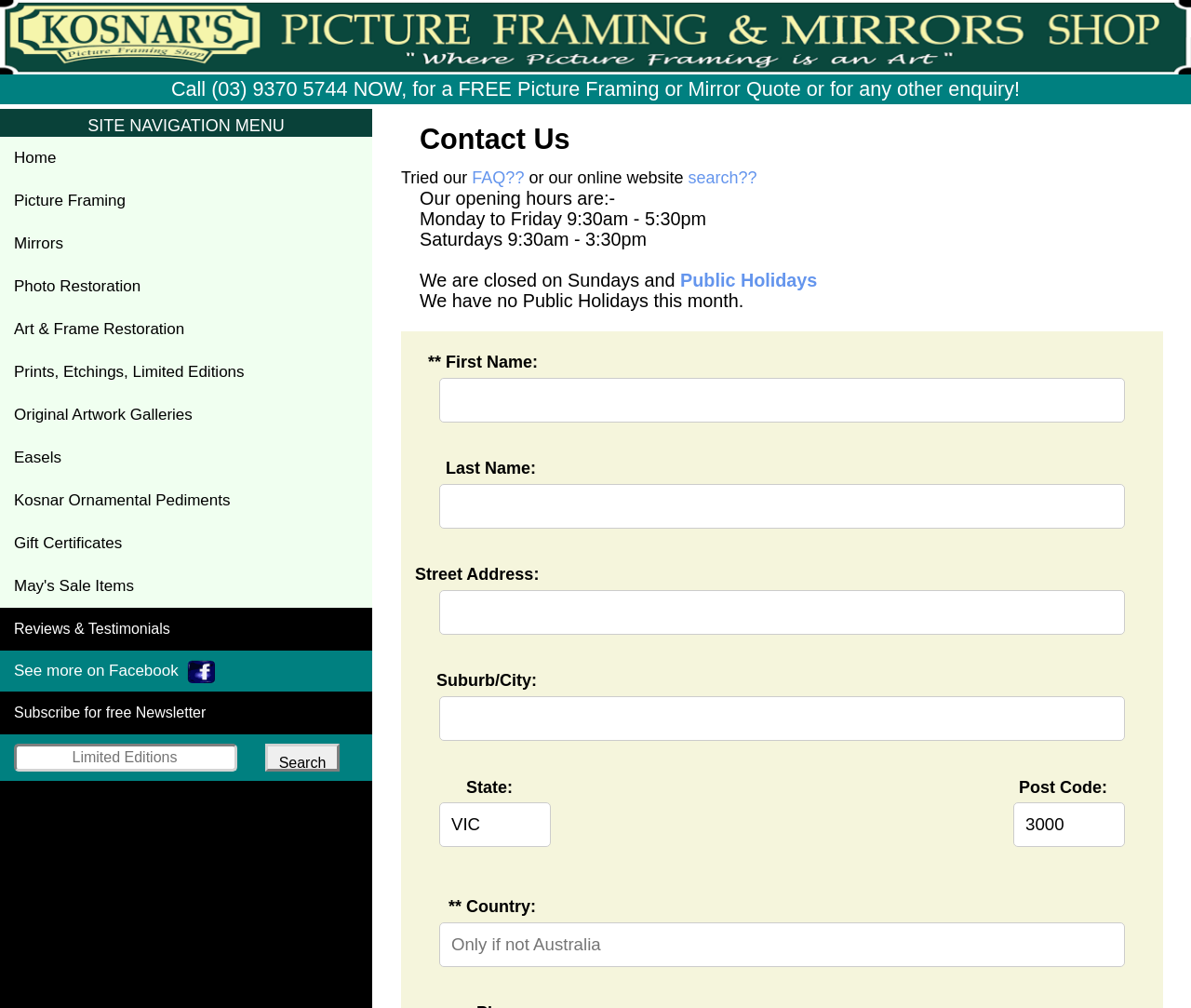What is the default value of the State field in the contact form?
Look at the screenshot and respond with one word or a short phrase.

VIC